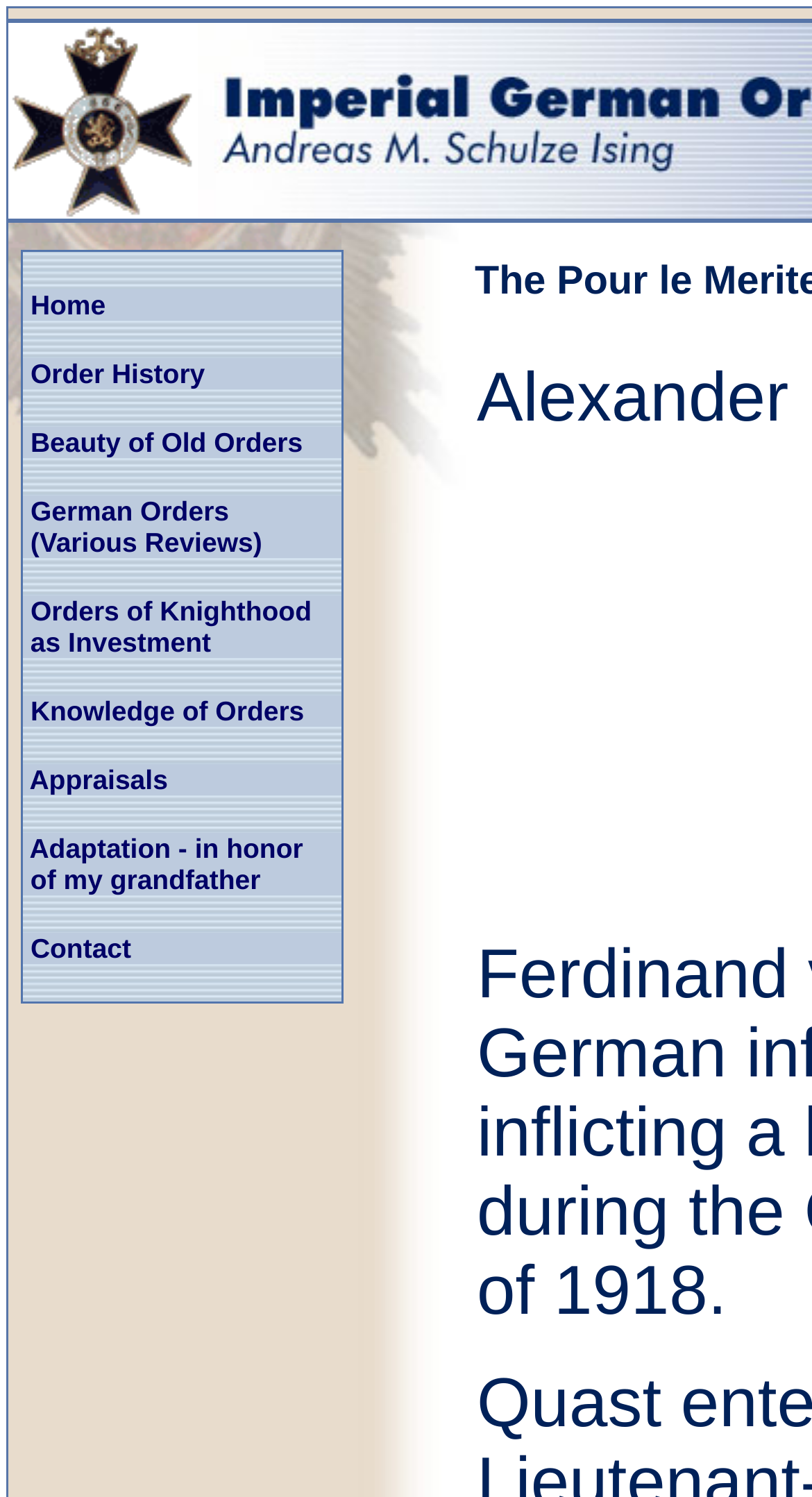Is there a contact page on the website?
Provide an in-depth and detailed explanation in response to the question.

The last menu item in the top navigation bar is a link element with the text 'Contact', suggesting that there is a contact page on the website.